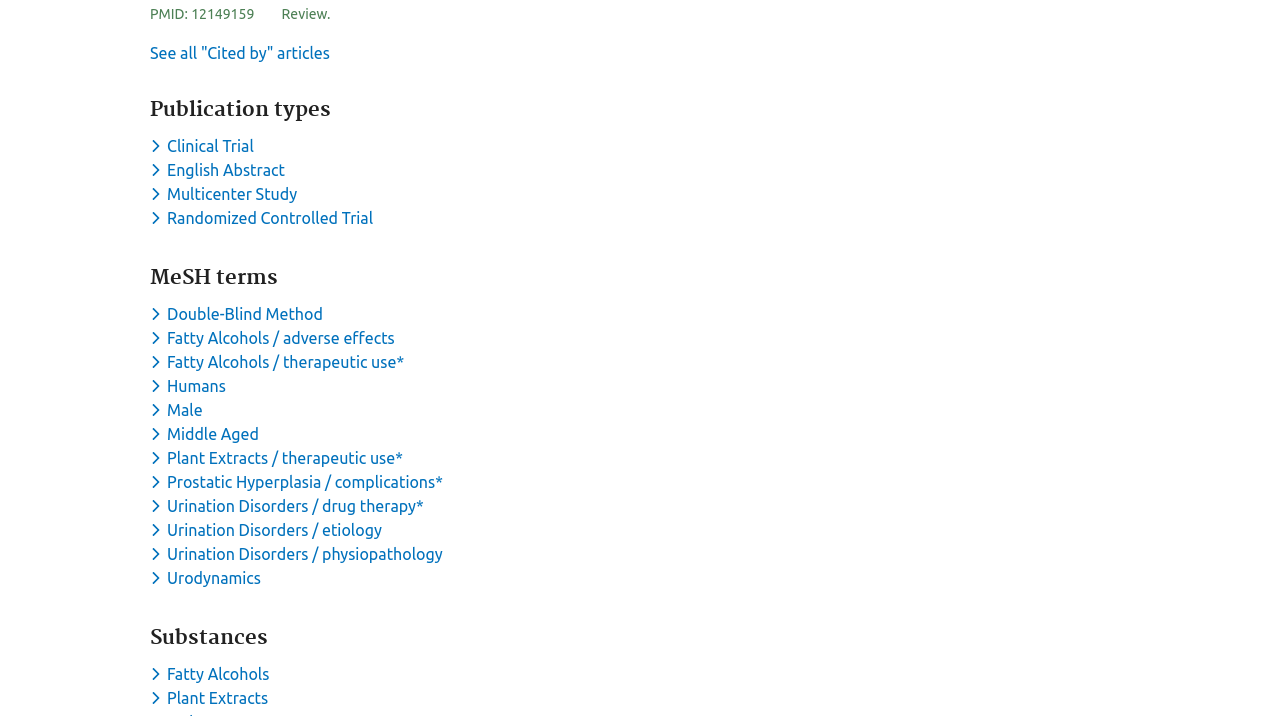Determine the bounding box coordinates of the section to be clicked to follow the instruction: "Toggle dropdown menu for keyword Double-Blind Method". The coordinates should be given as four float numbers between 0 and 1, formatted as [left, top, right, bottom].

[0.117, 0.426, 0.256, 0.451]